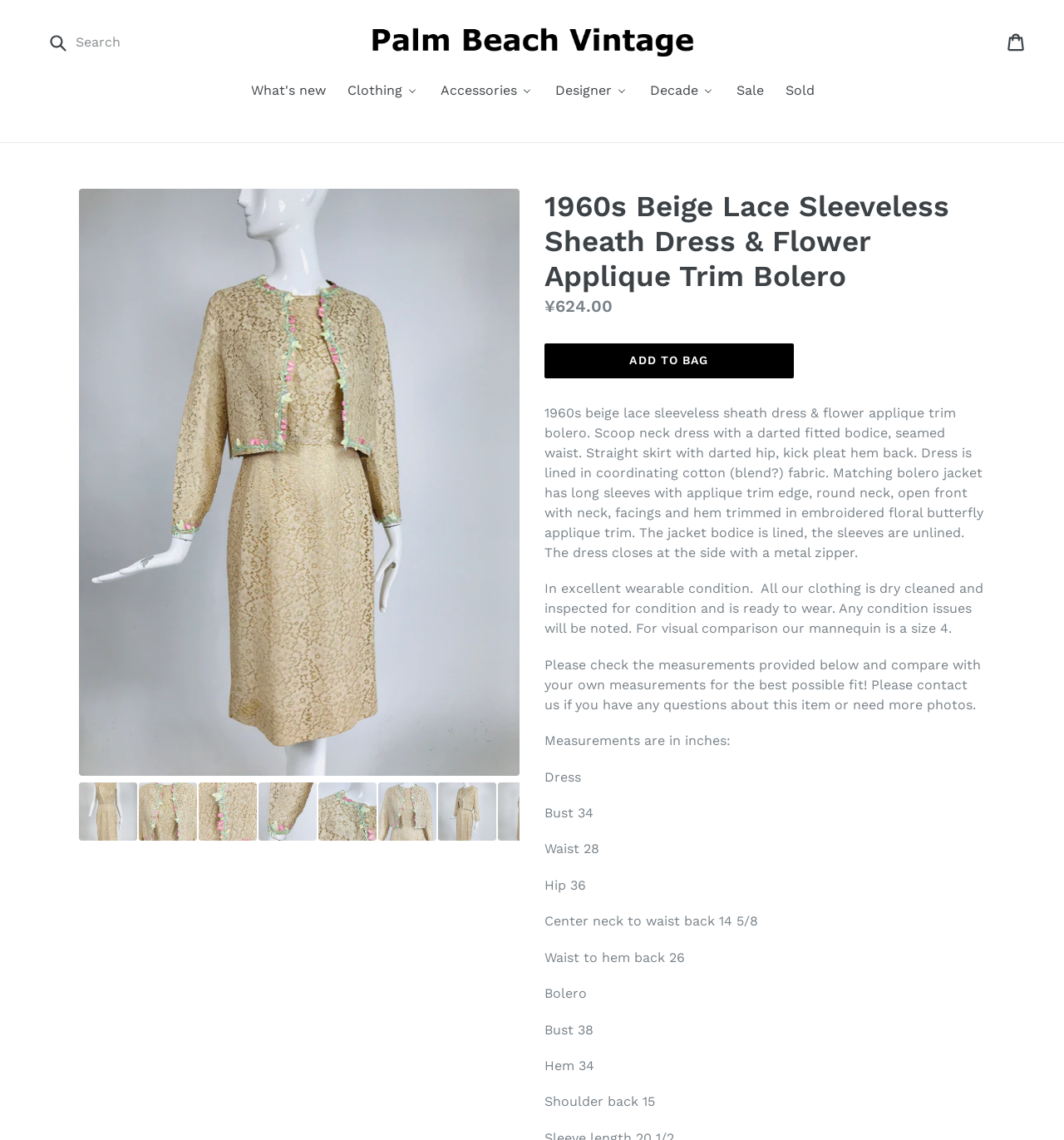Describe all the key features of the webpage in detail.

This webpage is about a 1960s beige lace sleeveless sheath dress and flower applique trim bolero. At the top, there is a search bar and a logo of "Palm Beach Vintage" with a link to the website. Below the search bar, there are several links to different categories, including "What's new", "Clothing", "Accessories", "Designer", "Decade", "Sale", and "Sold".

The main content of the webpage is about the dress, which is displayed in multiple images arranged horizontally across the page. Each image shows the dress from a different angle. Above the images, there is a heading with the title of the dress.

Below the images, there is a section with details about the dress, including the price, ¥624.00, and a button to "ADD TO BAG". The description of the dress is provided in a block of text, which includes information about the material, design, and condition of the dress. The text also mentions that the dress is lined and has a metal zipper closure.

Further down the page, there are additional details about the condition of the dress, including a note that it is in excellent wearable condition and has been dry cleaned and inspected. The measurements of the dress are also provided, including the bust, waist, hip, and length. The measurements are listed in inches.

Overall, the webpage is focused on showcasing the 1960s beige lace sleeveless sheath dress and flower applique trim bolero, with detailed information about the product and its features.